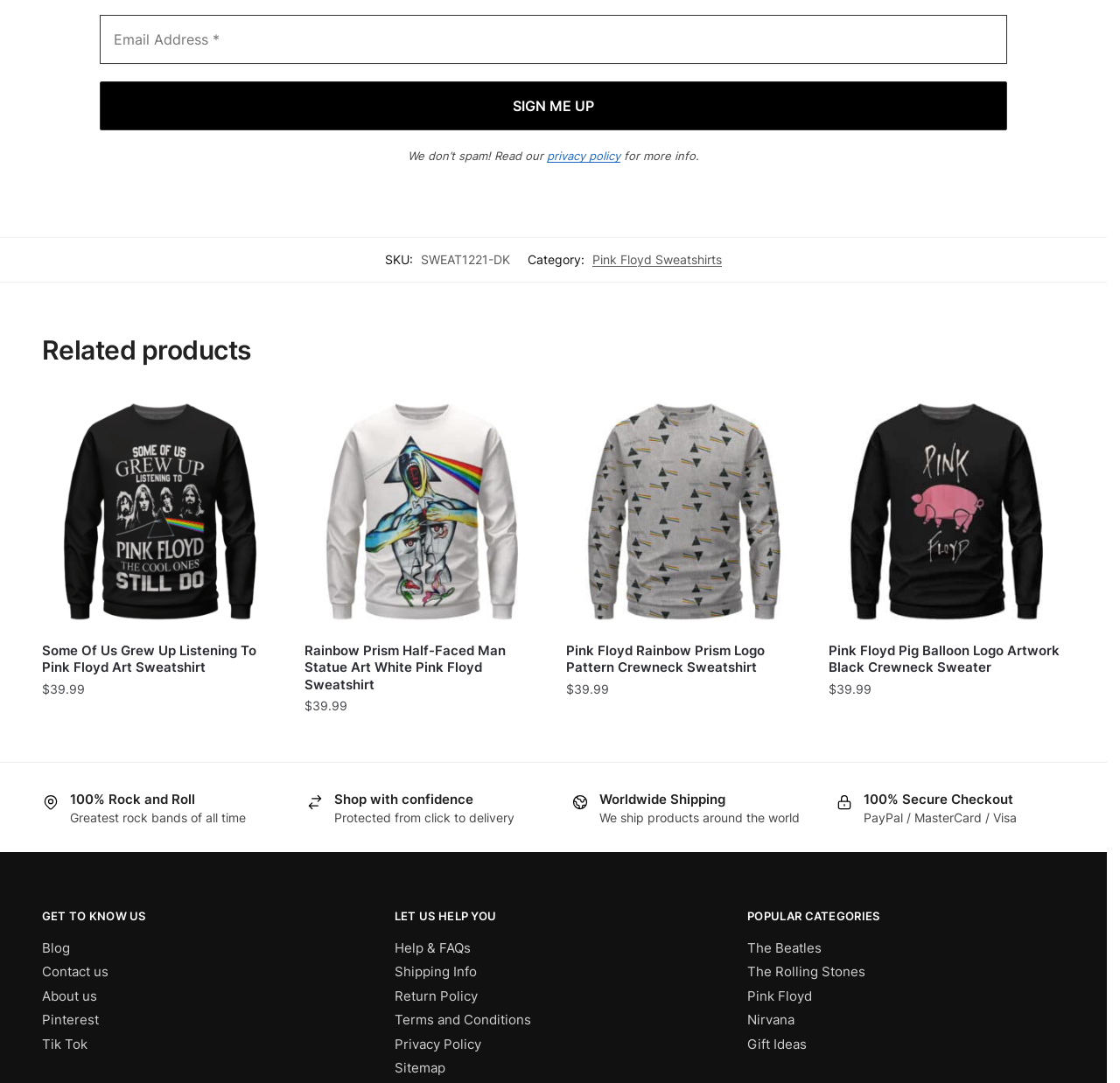Pinpoint the bounding box coordinates of the clickable area needed to execute the instruction: "Select options for 'Some Of Us Grew Up Listening To Pink Floyd Art Sweatshirt'". The coordinates should be specified as four float numbers between 0 and 1, i.e., [left, top, right, bottom].

[0.037, 0.663, 0.248, 0.695]